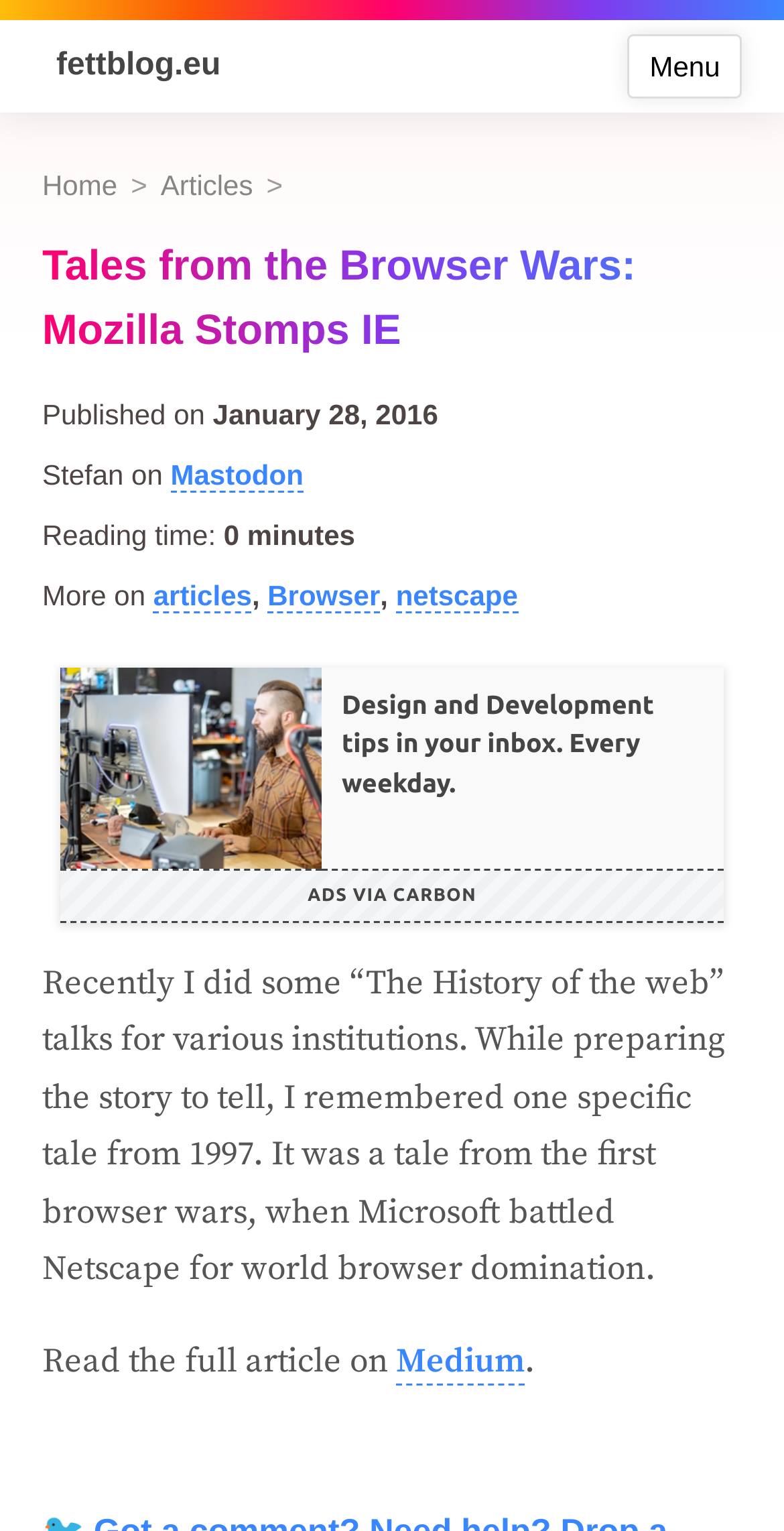Find the bounding box coordinates of the element to click in order to complete this instruction: "Check out the author's Mastodon profile". The bounding box coordinates must be four float numbers between 0 and 1, denoted as [left, top, right, bottom].

[0.218, 0.299, 0.387, 0.322]